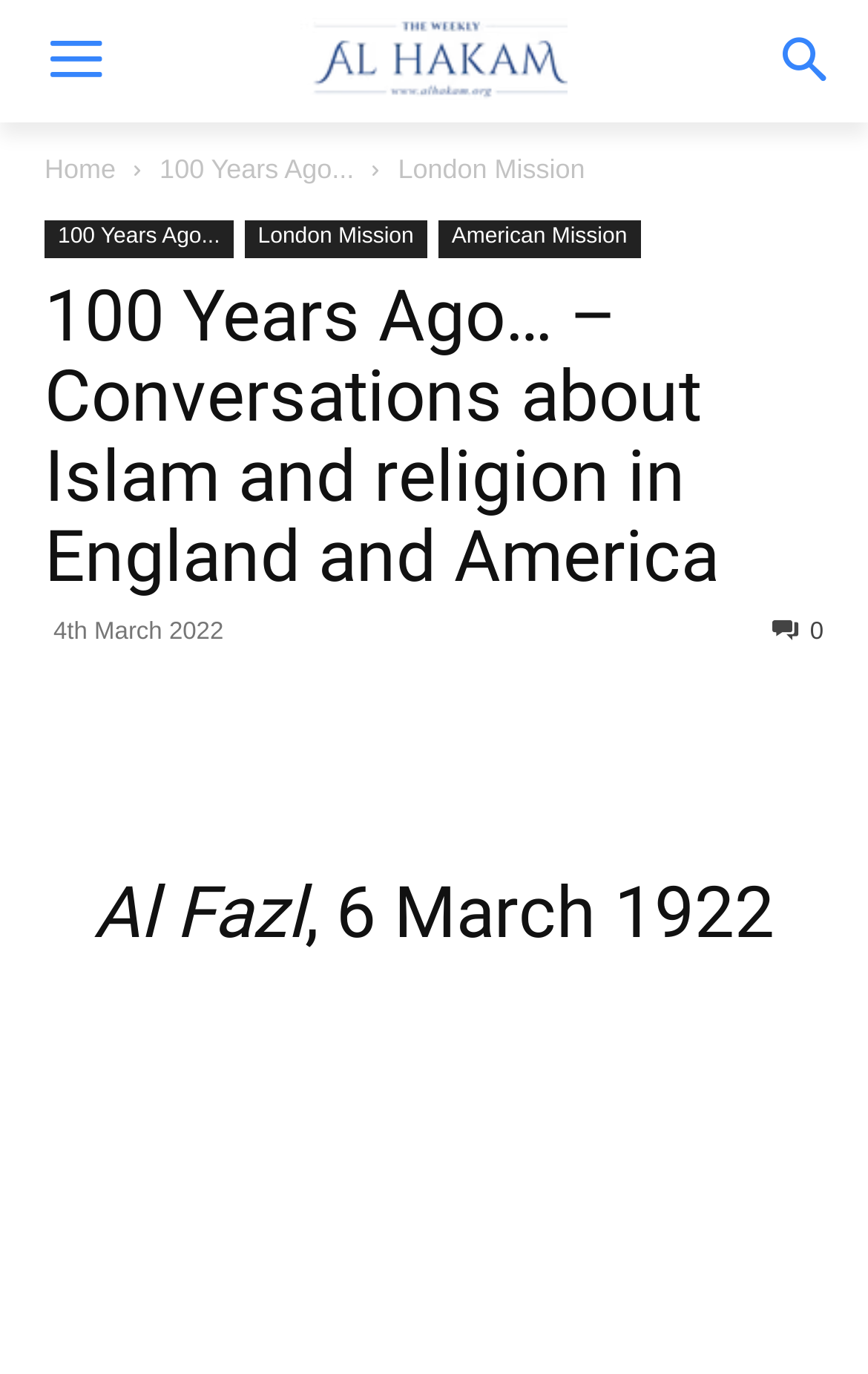Extract the primary header of the webpage and generate its text.

100 Years Ago… – Conversations about Islam and religion in England and America